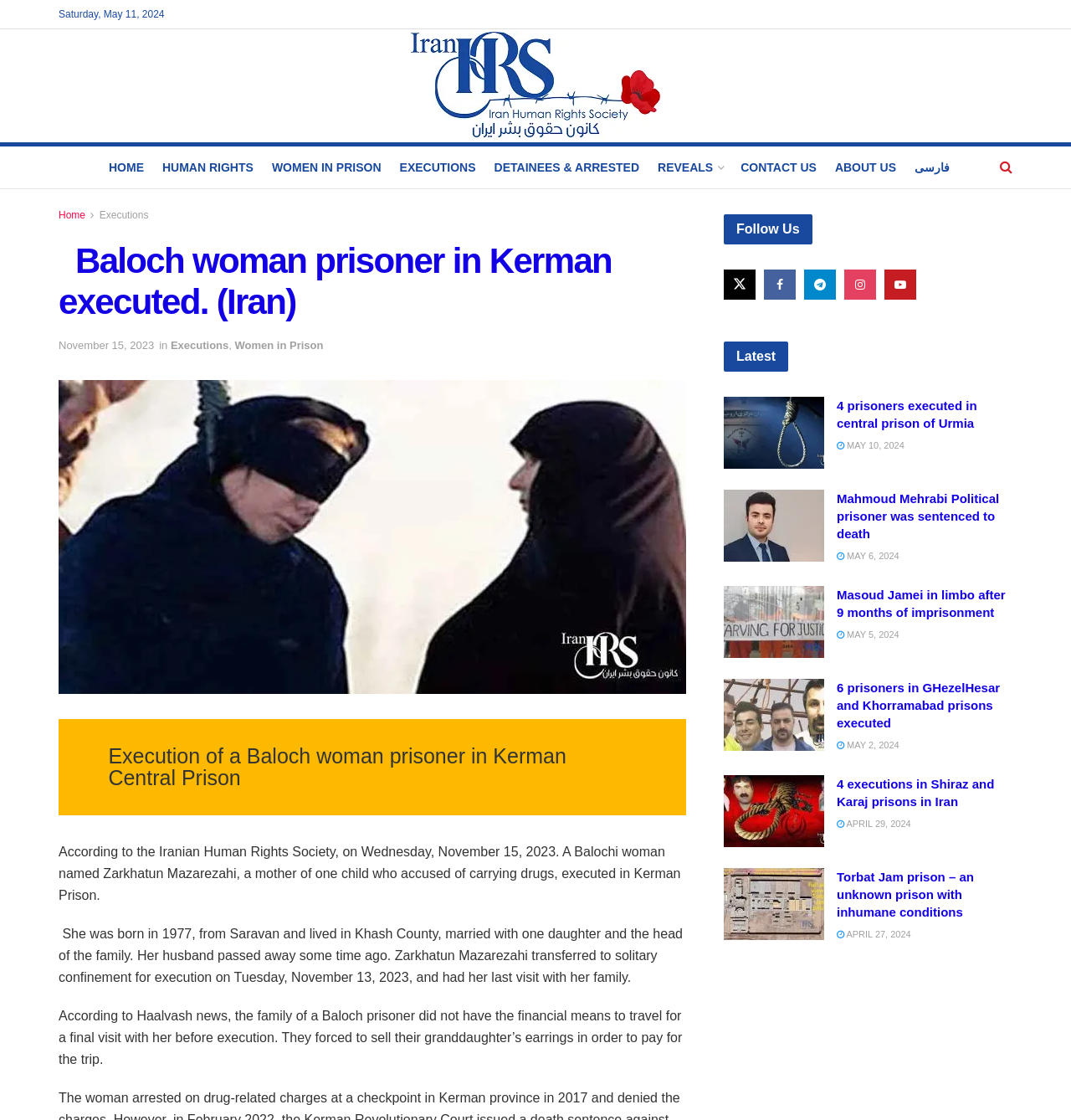Locate the bounding box coordinates of the clickable part needed for the task: "Click on the 'HOME' link".

[0.102, 0.139, 0.134, 0.16]